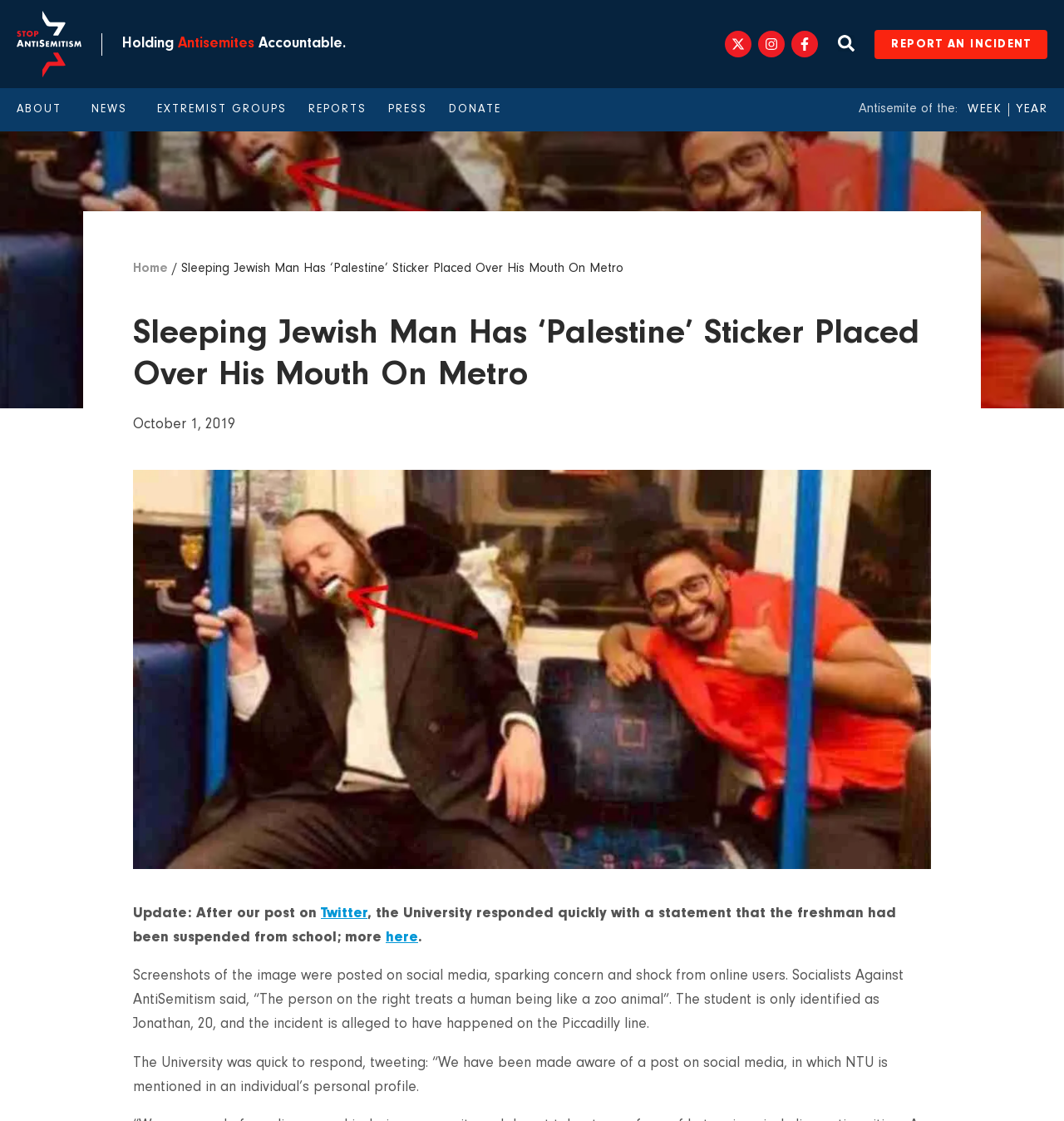Could you specify the bounding box coordinates for the clickable section to complete the following instruction: "View news"?

[0.086, 0.093, 0.127, 0.103]